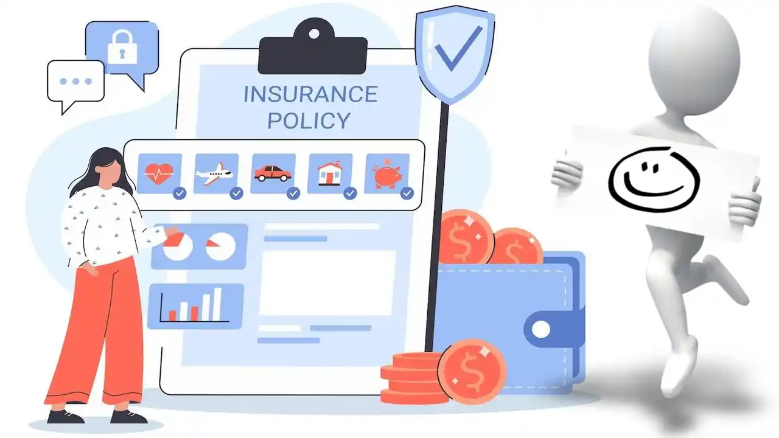What is depicted on the clipboard?
Observe the image and answer the question with a one-word or short phrase response.

An Insurance Policy